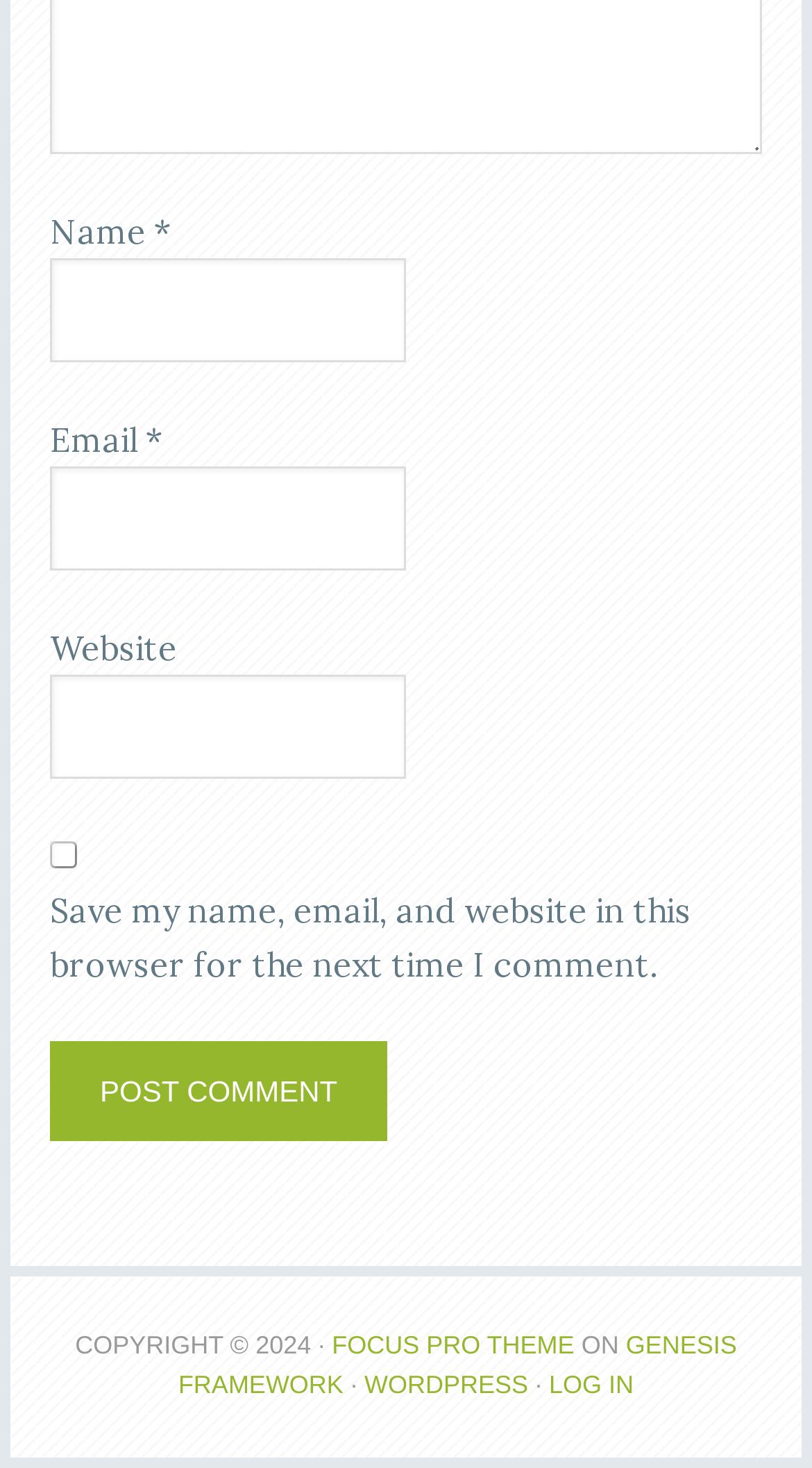For the given element description aria-label="Quick actions", determine the bounding box coordinates of the UI element. The coordinates should follow the format (top-left x, top-left y, bottom-right x, bottom-right y) and be within the range of 0 to 1.

None